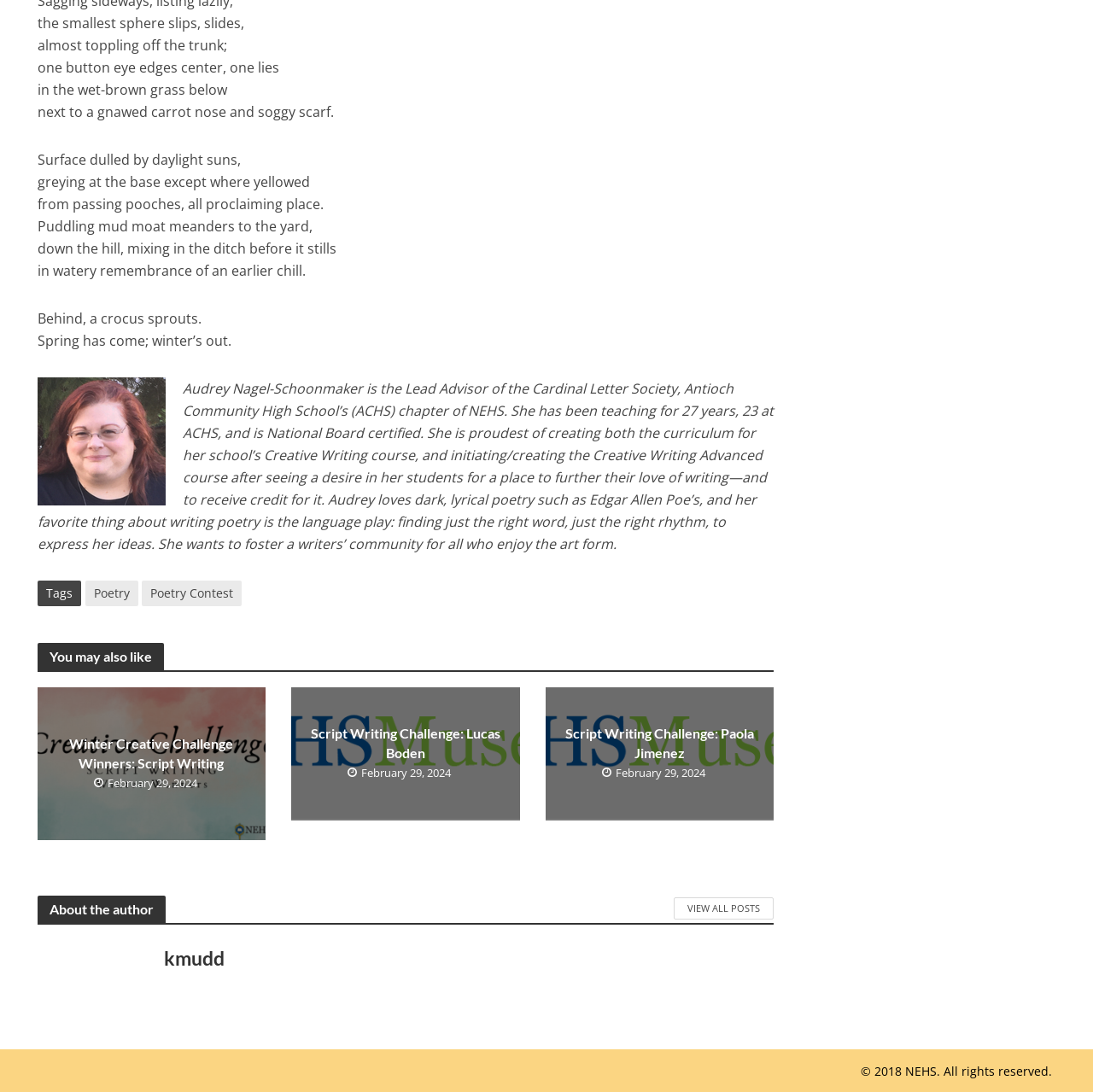Locate the bounding box coordinates of the area you need to click to fulfill this instruction: 'Click on the link 'Script Writing Challenge: Lucas Boden''. The coordinates must be in the form of four float numbers ranging from 0 to 1: [left, top, right, bottom].

[0.266, 0.68, 0.475, 0.698]